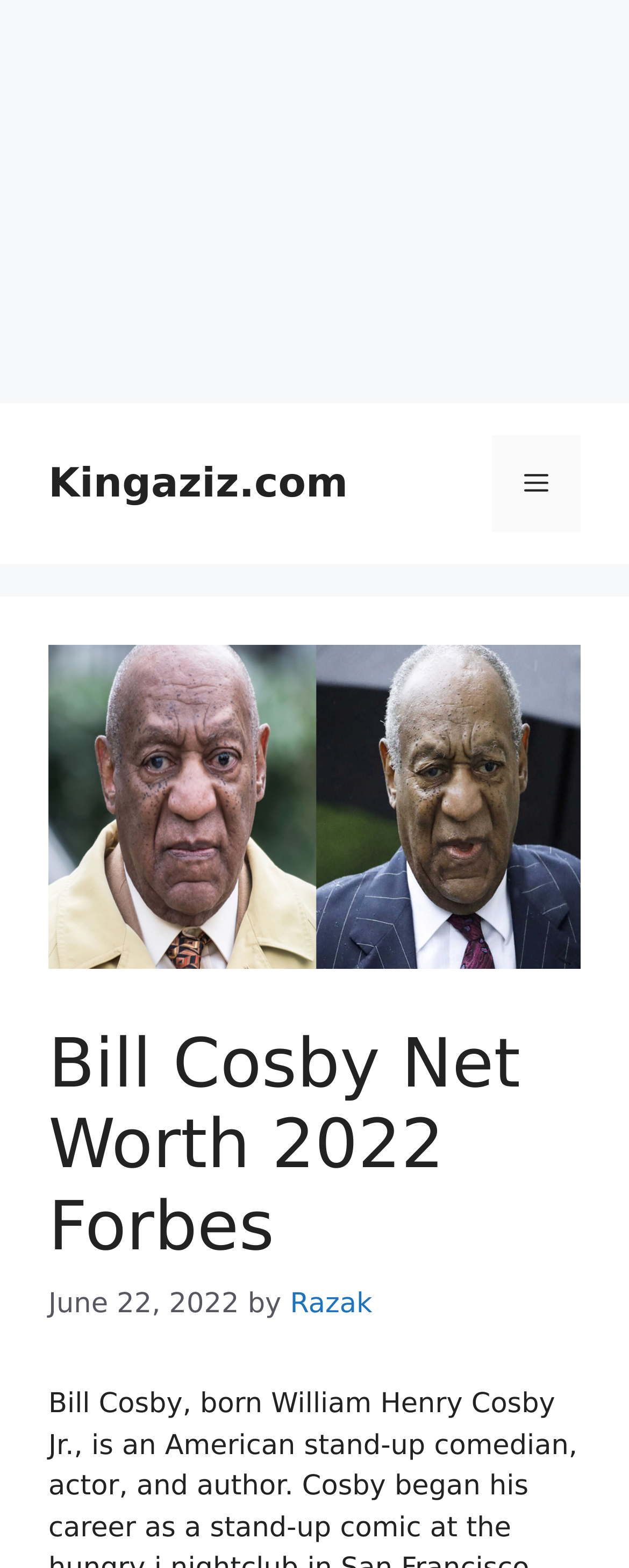Identify the bounding box for the element characterized by the following description: "Razak".

[0.461, 0.822, 0.592, 0.842]